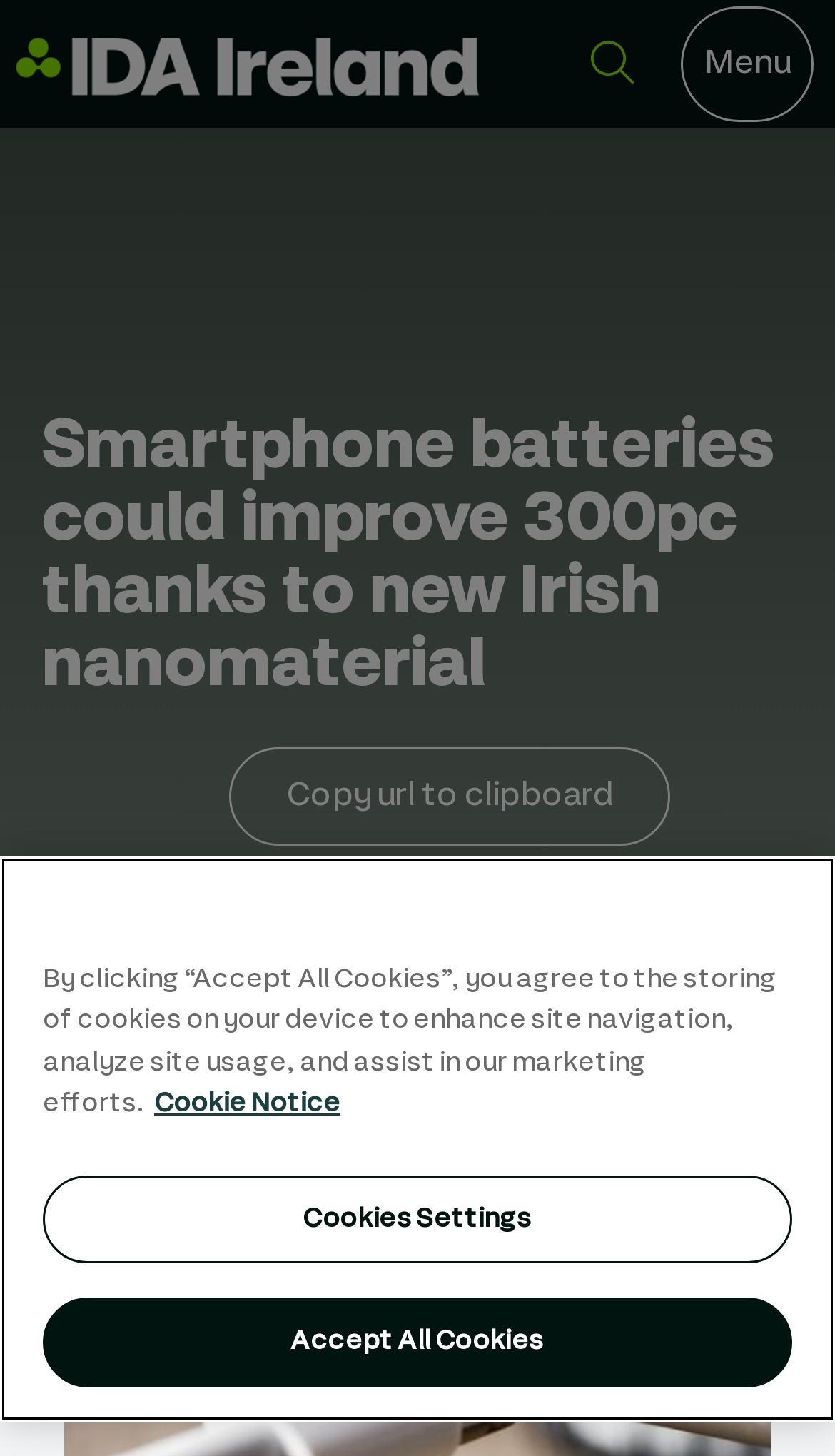What is the logo on the top left corner?
Give a single word or phrase answer based on the content of the image.

IDA Ireland Logo